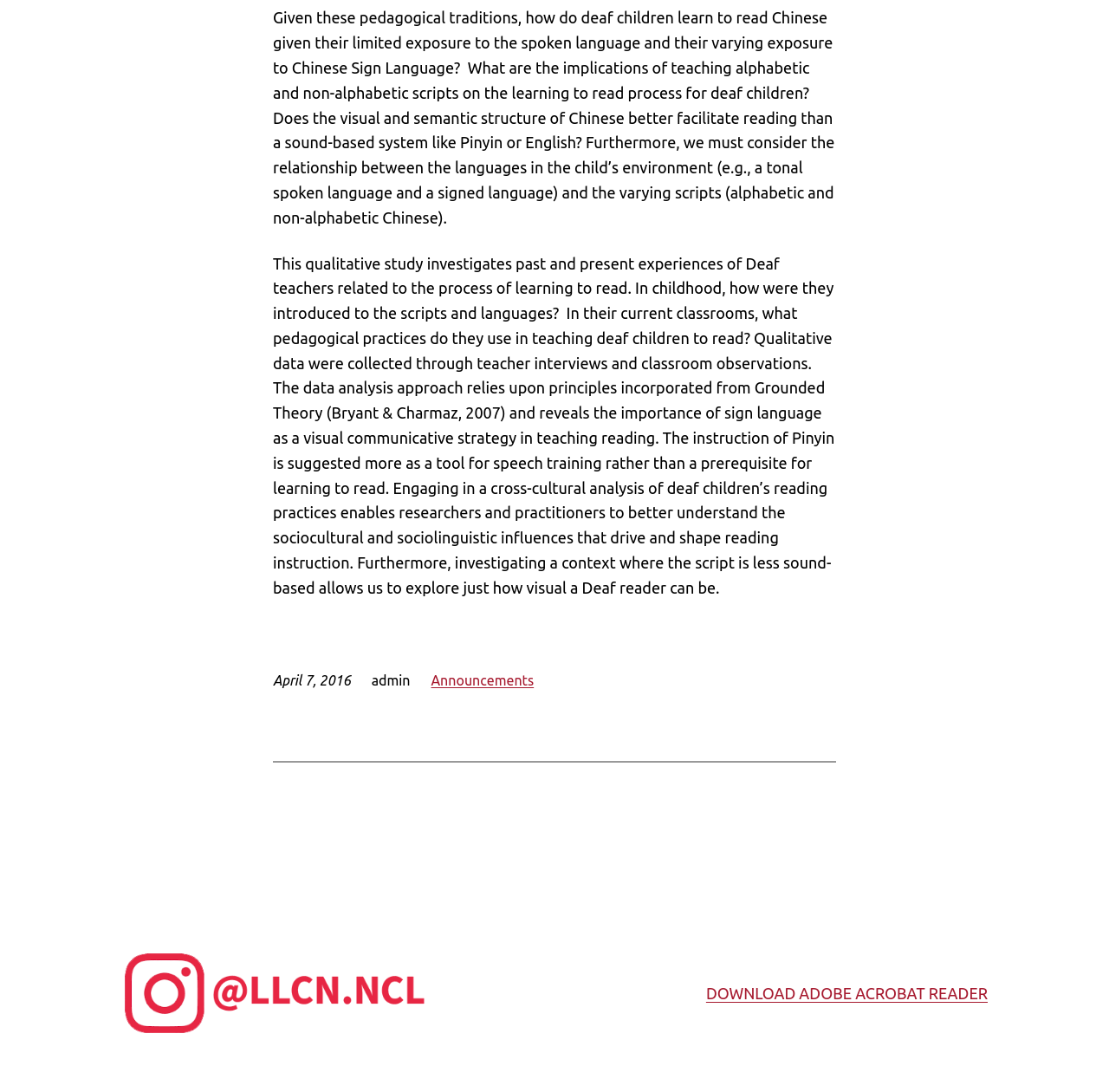From the element description: "alt="LLCN Instagram Logo"", extract the bounding box coordinates of the UI element. The coordinates should be expressed as four float numbers between 0 and 1, in the order [left, top, right, bottom].

[0.109, 0.929, 0.407, 0.945]